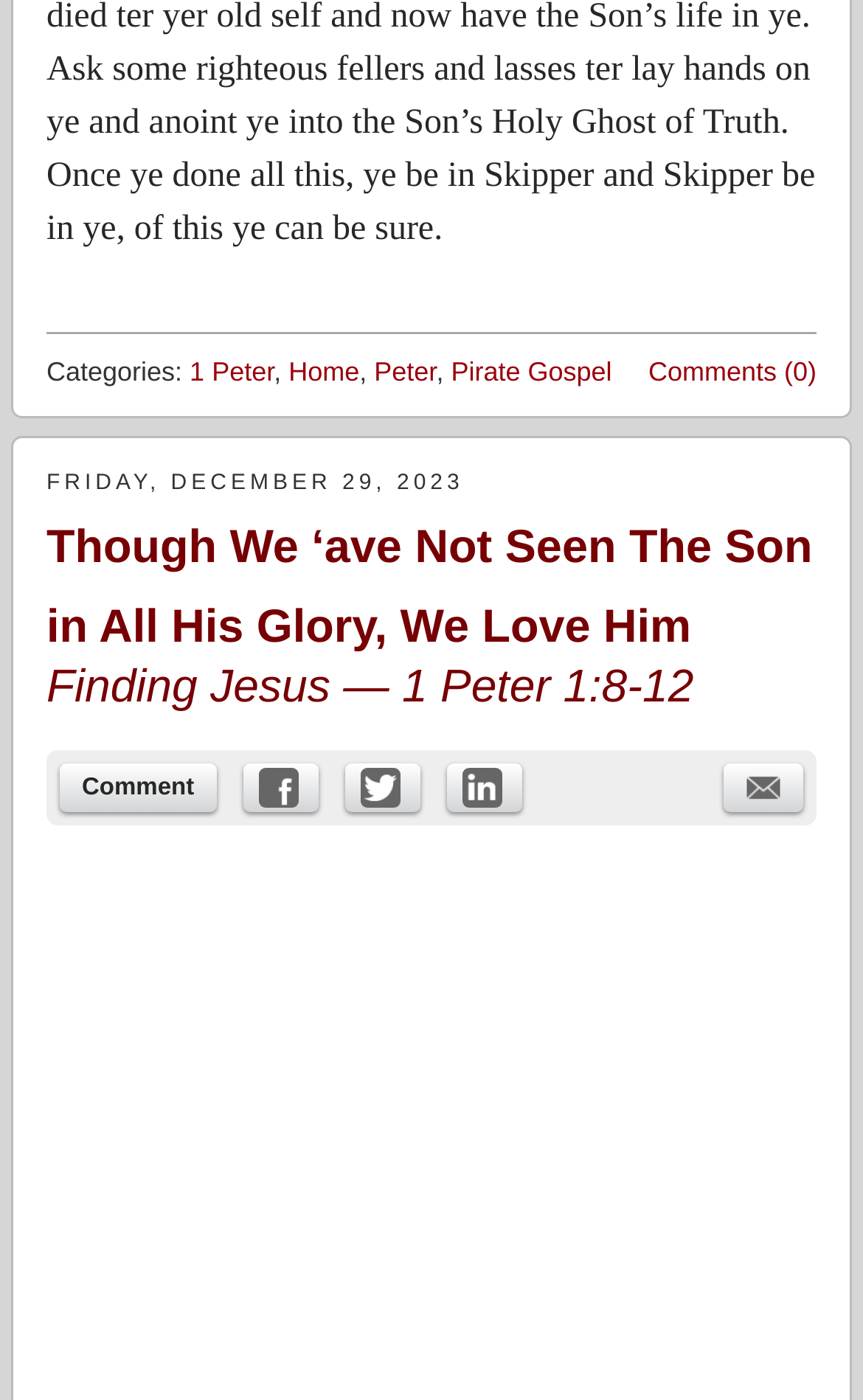What is the date mentioned on the webpage?
Answer the question in a detailed and comprehensive manner.

I found the date by looking at the time element in the header section, which contains the static text 'FRIDAY, DECEMBER 29, 2023'.